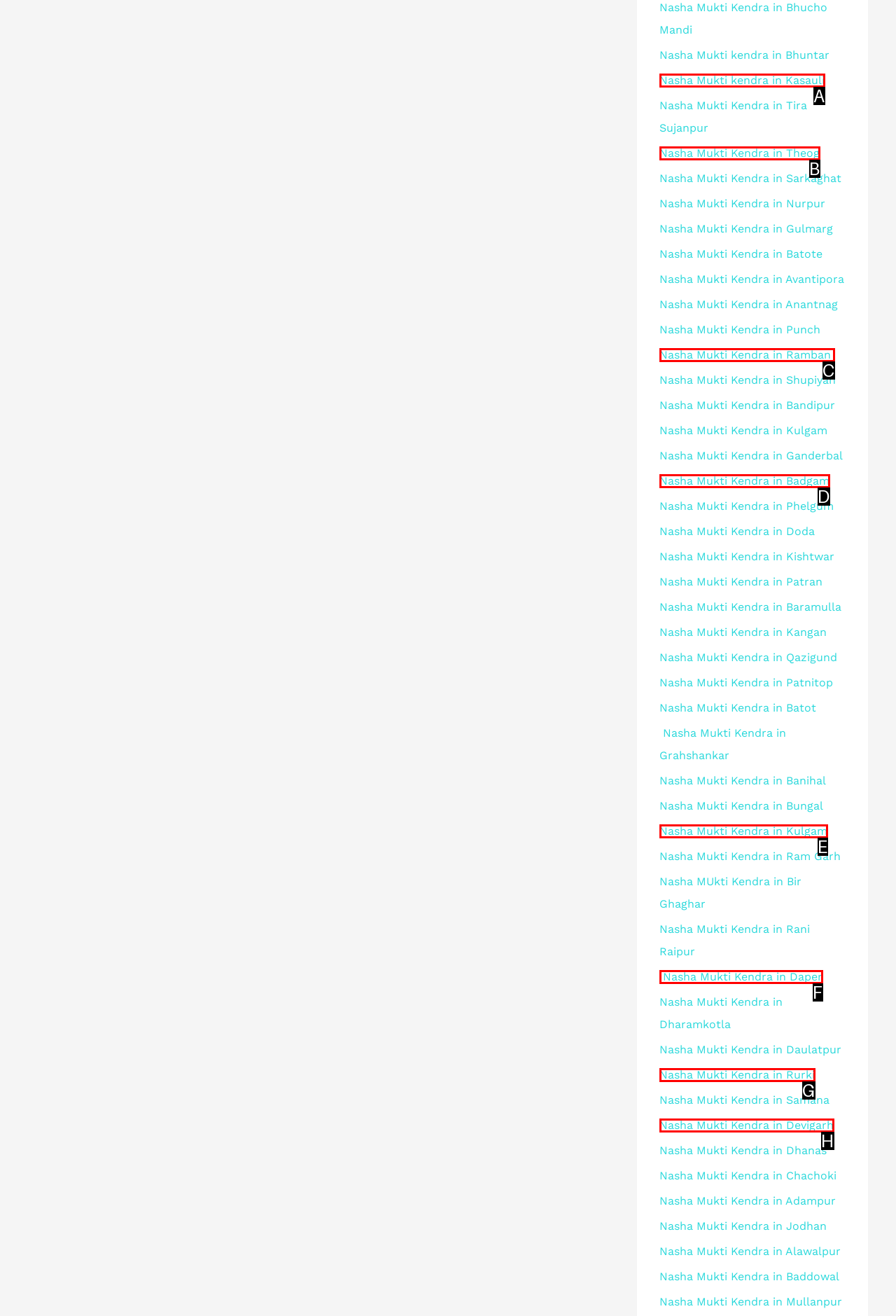Identify the HTML element that corresponds to the following description: Nasha Mukti Kendra in Theog Provide the letter of the best matching option.

B